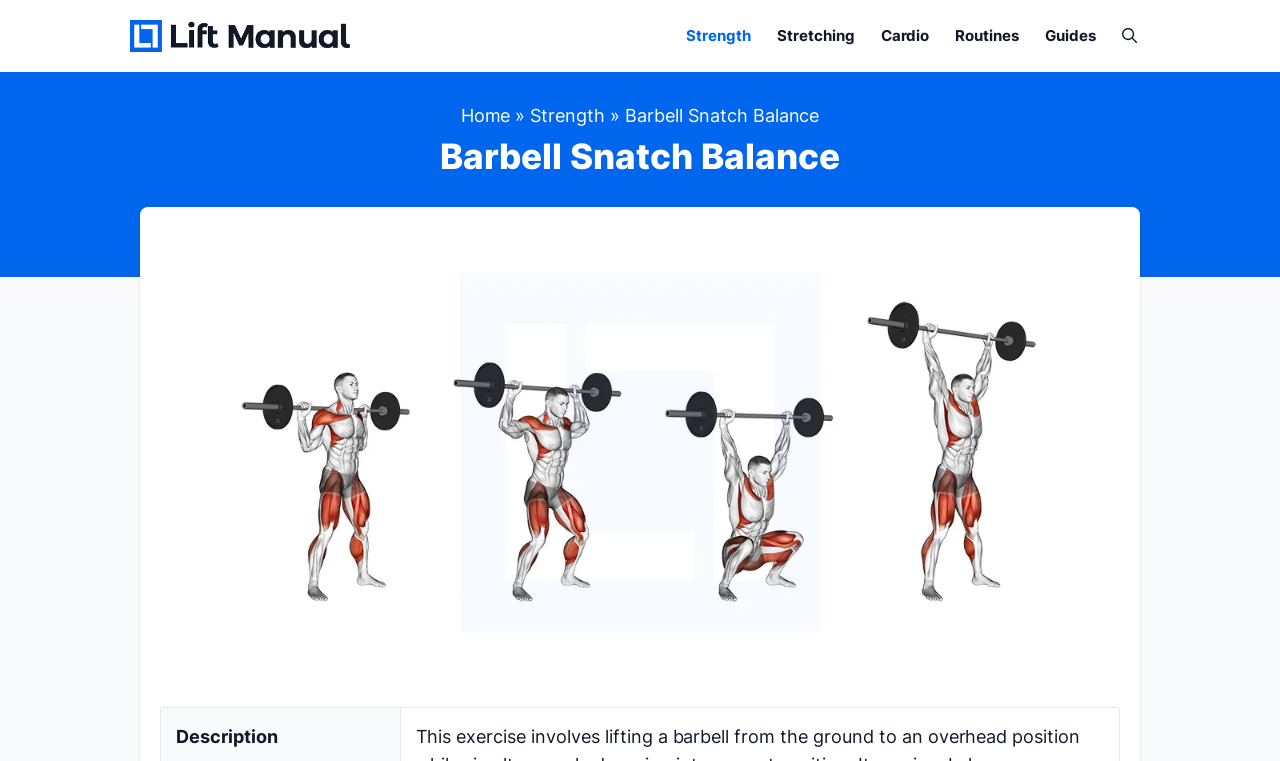Identify the bounding box for the described UI element: "Strength".

[0.526, 0.028, 0.597, 0.066]